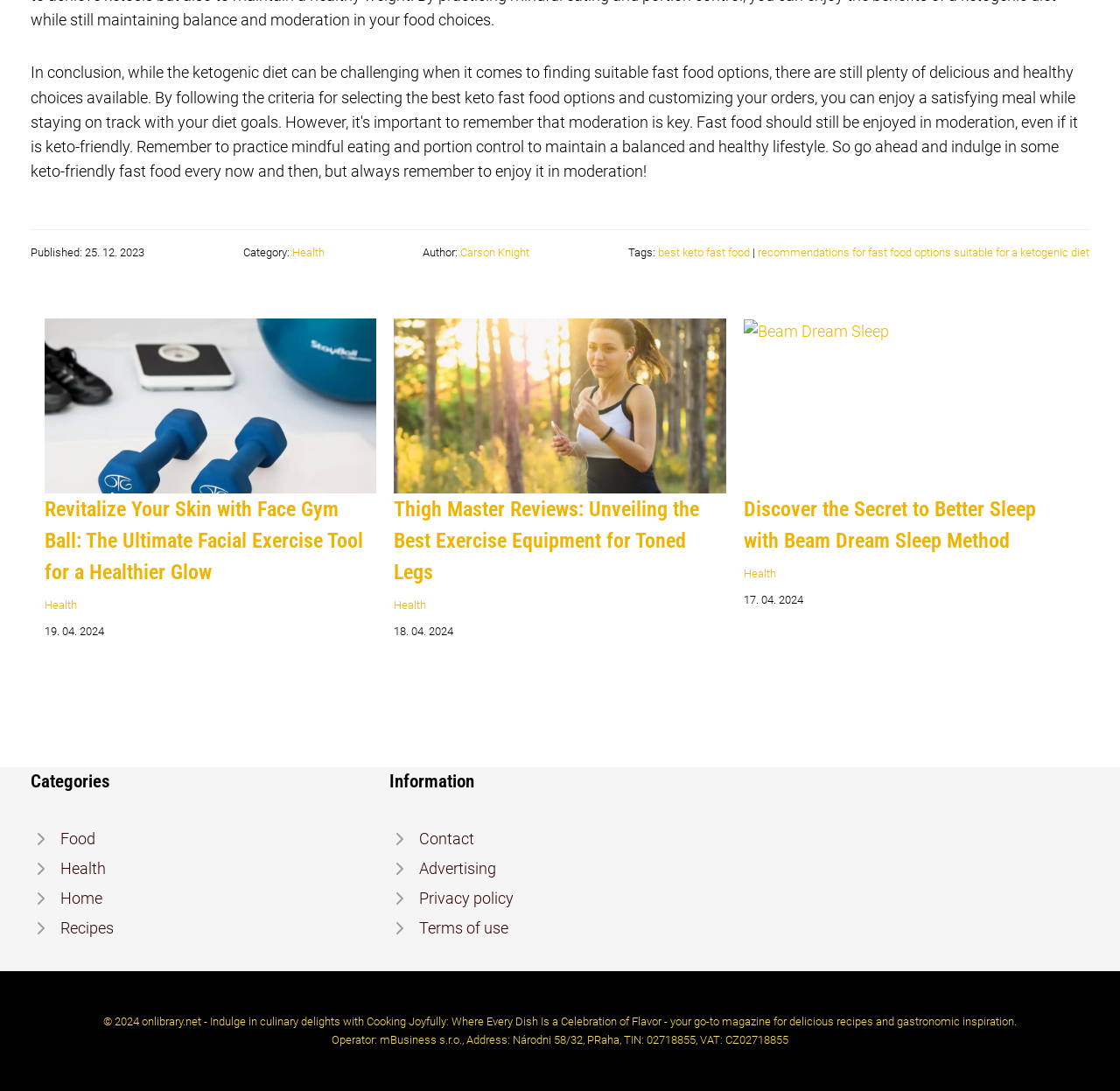Provide a single word or phrase to answer the given question: 
How many articles are on this webpage?

3